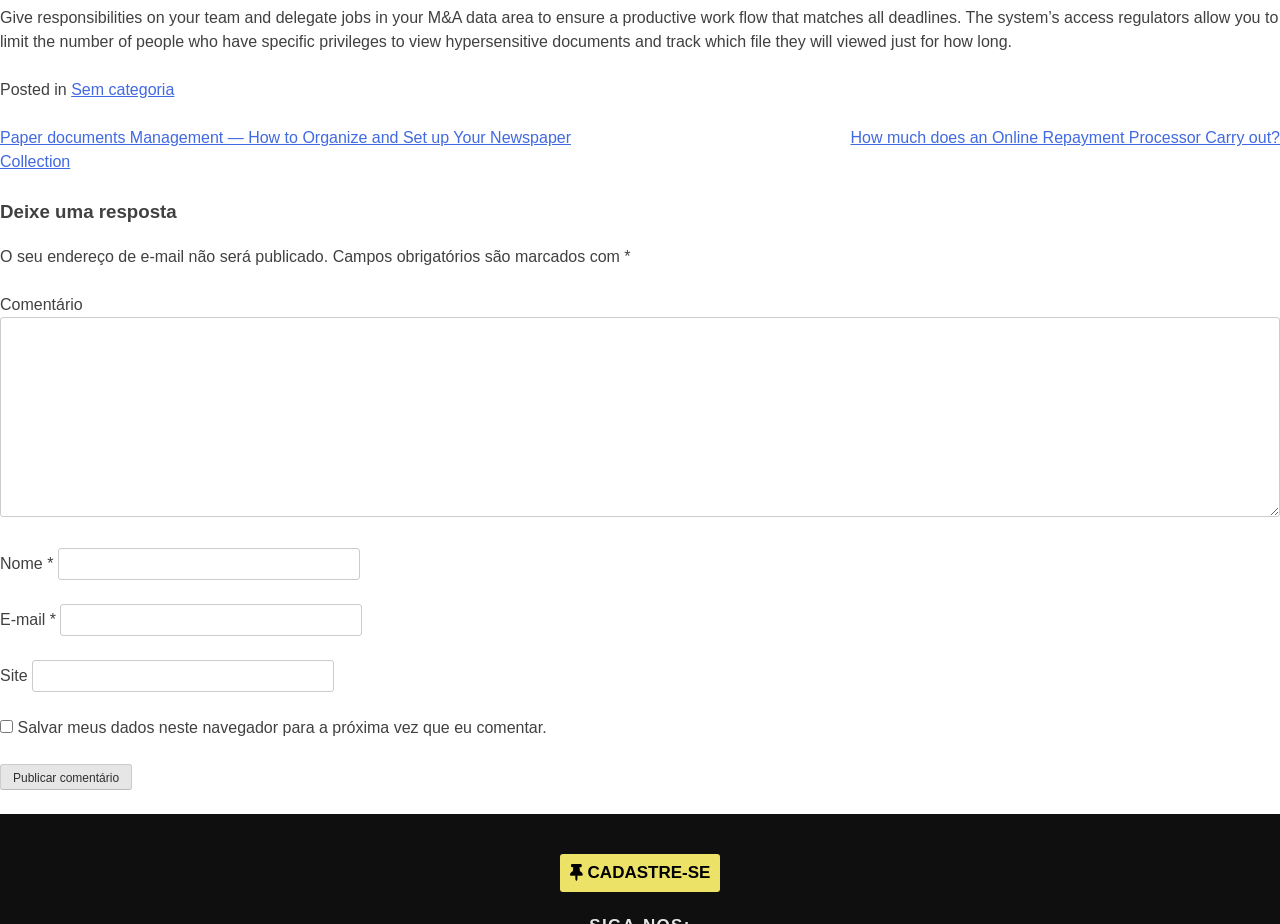Locate the bounding box coordinates for the element described below: "parent_node: E-mail * aria-describedby="email-notes" name="email"". The coordinates must be four float values between 0 and 1, formatted as [left, top, right, bottom].

[0.047, 0.654, 0.283, 0.688]